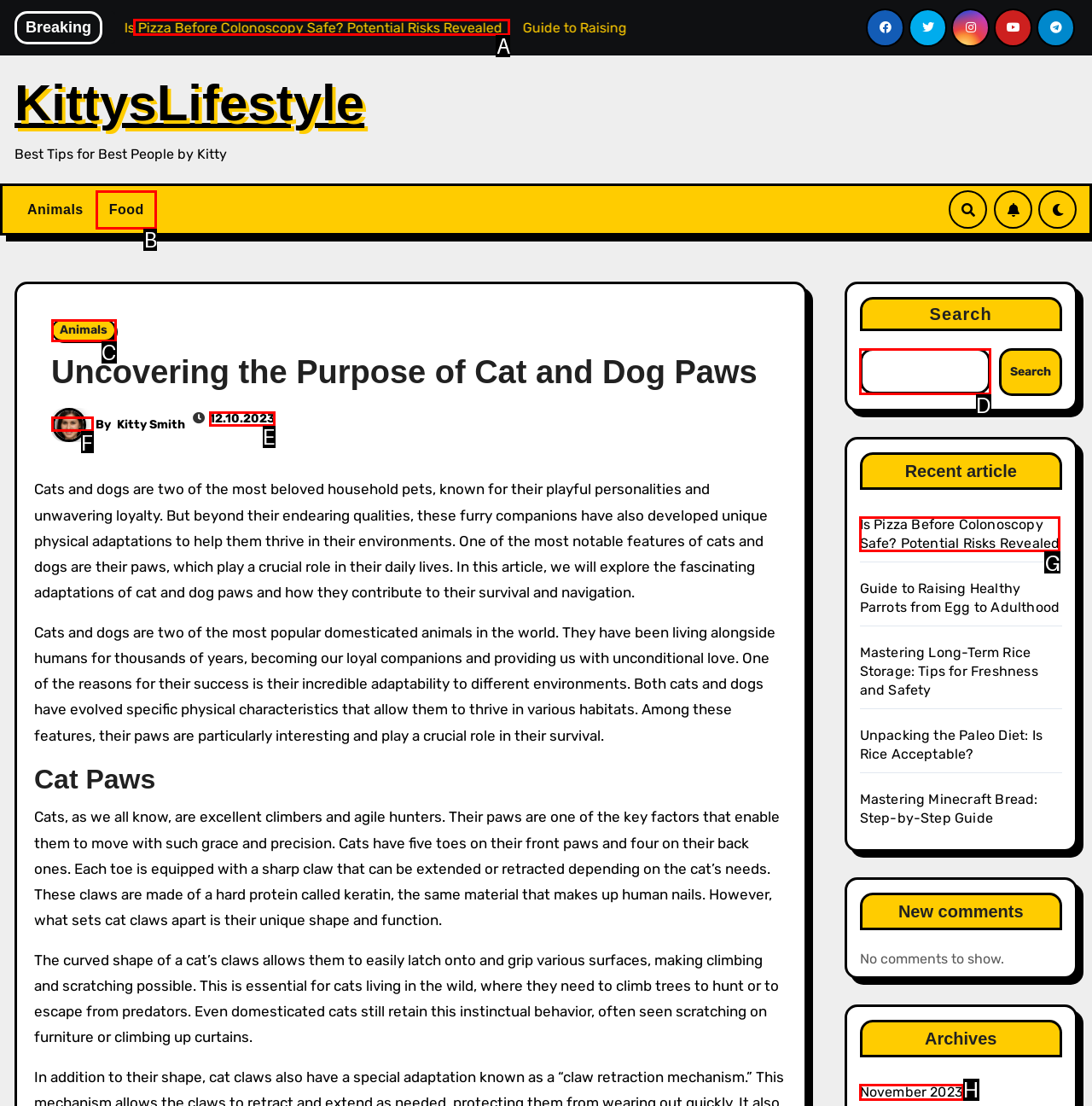Choose the HTML element to click for this instruction: Check the recent article about pizza before colonoscopy Answer with the letter of the correct choice from the given options.

G